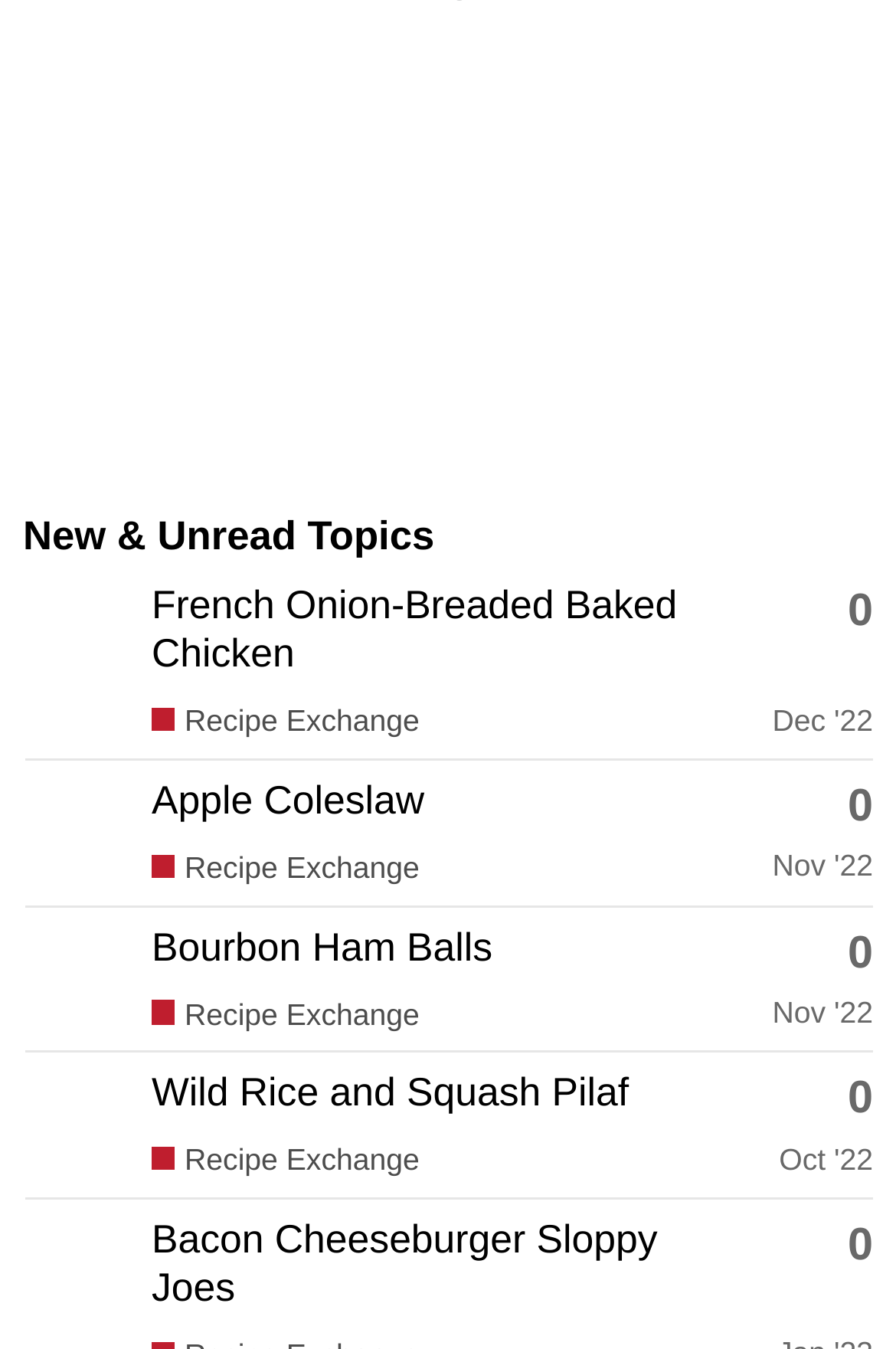How many topics are listed on this page?
Please respond to the question with a detailed and informative answer.

I counted the number of gridcell elements, which represent individual topics, and found 5 of them.